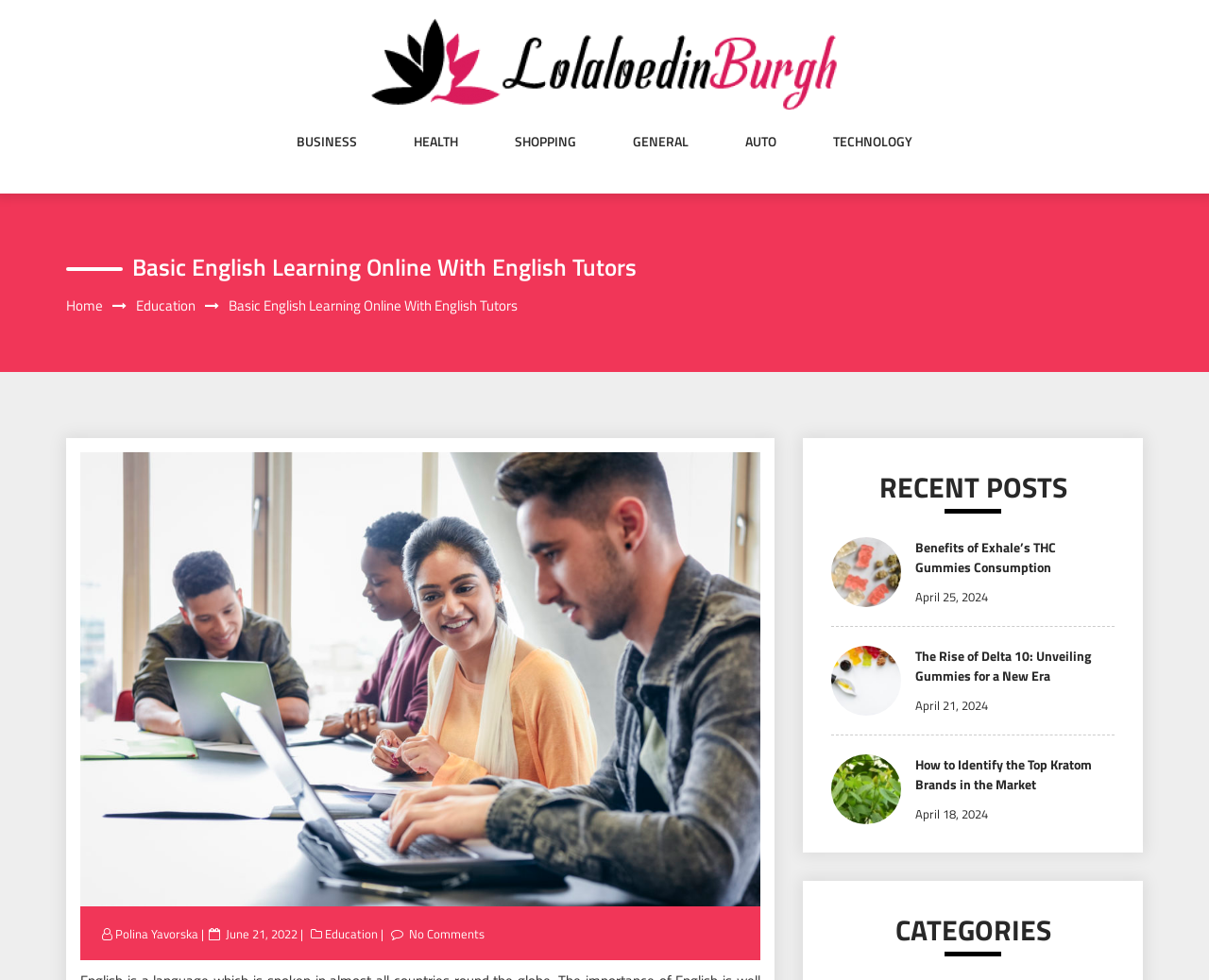Identify the bounding box coordinates of the specific part of the webpage to click to complete this instruction: "Check the recent post about Benefits of Exhale’s THC Gummies Consumption".

[0.757, 0.549, 0.921, 0.589]